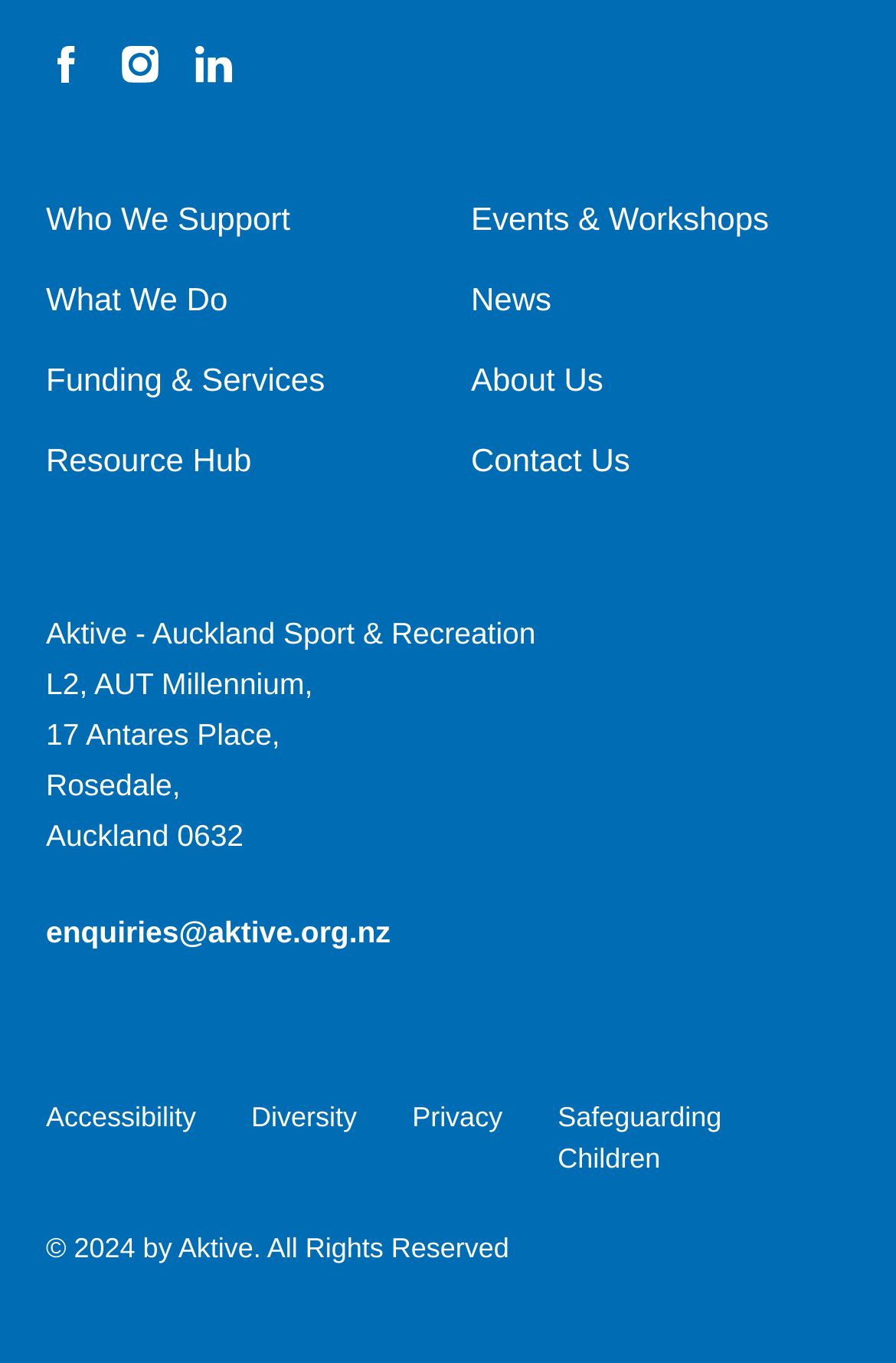Locate the bounding box coordinates of the element you need to click to accomplish the task described by this instruction: "Visit Facebook".

[0.051, 0.035, 0.097, 0.069]